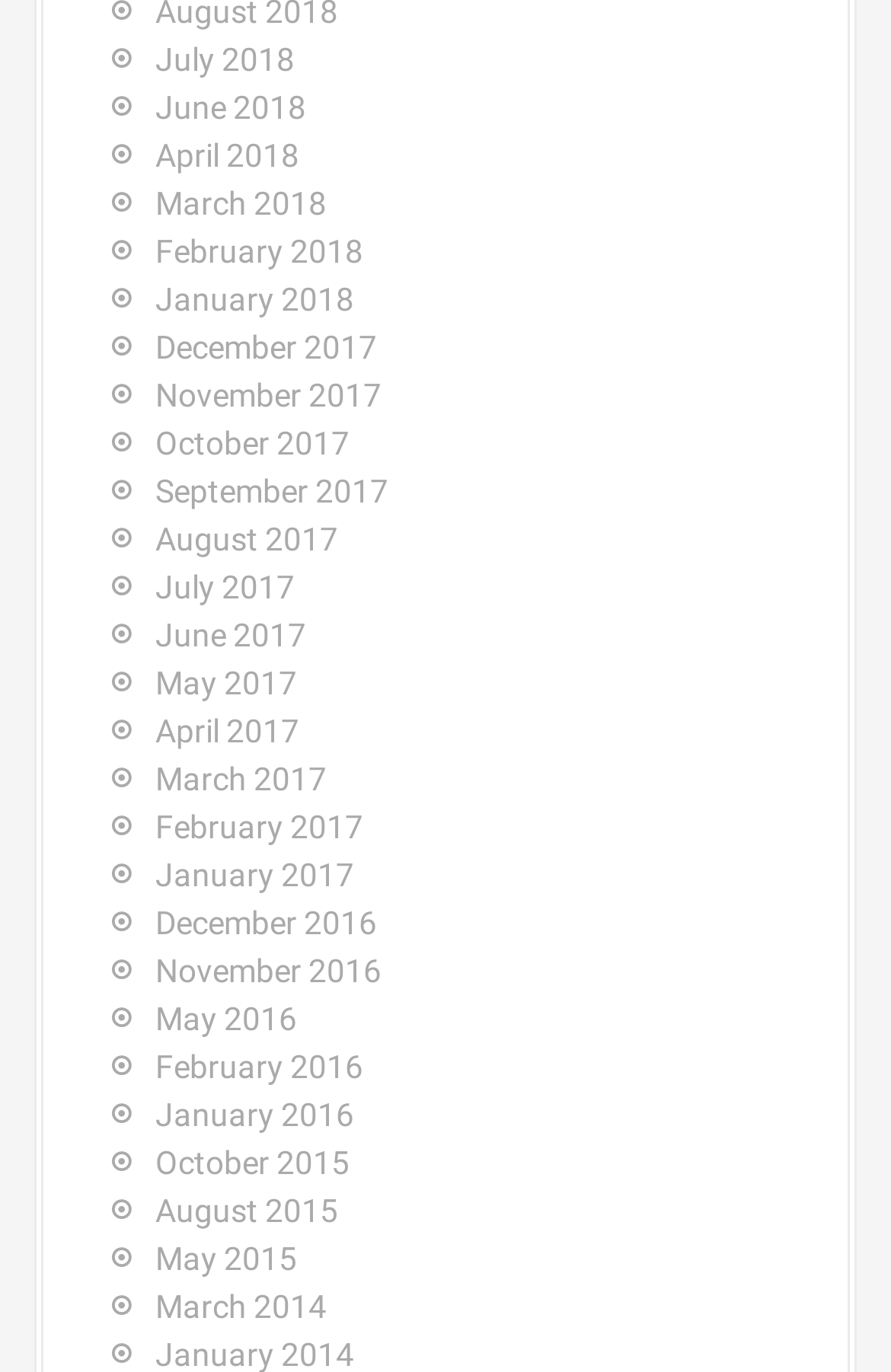Pinpoint the bounding box coordinates of the element to be clicked to execute the instruction: "Click on 'How To Wax A Snowboard'".

None